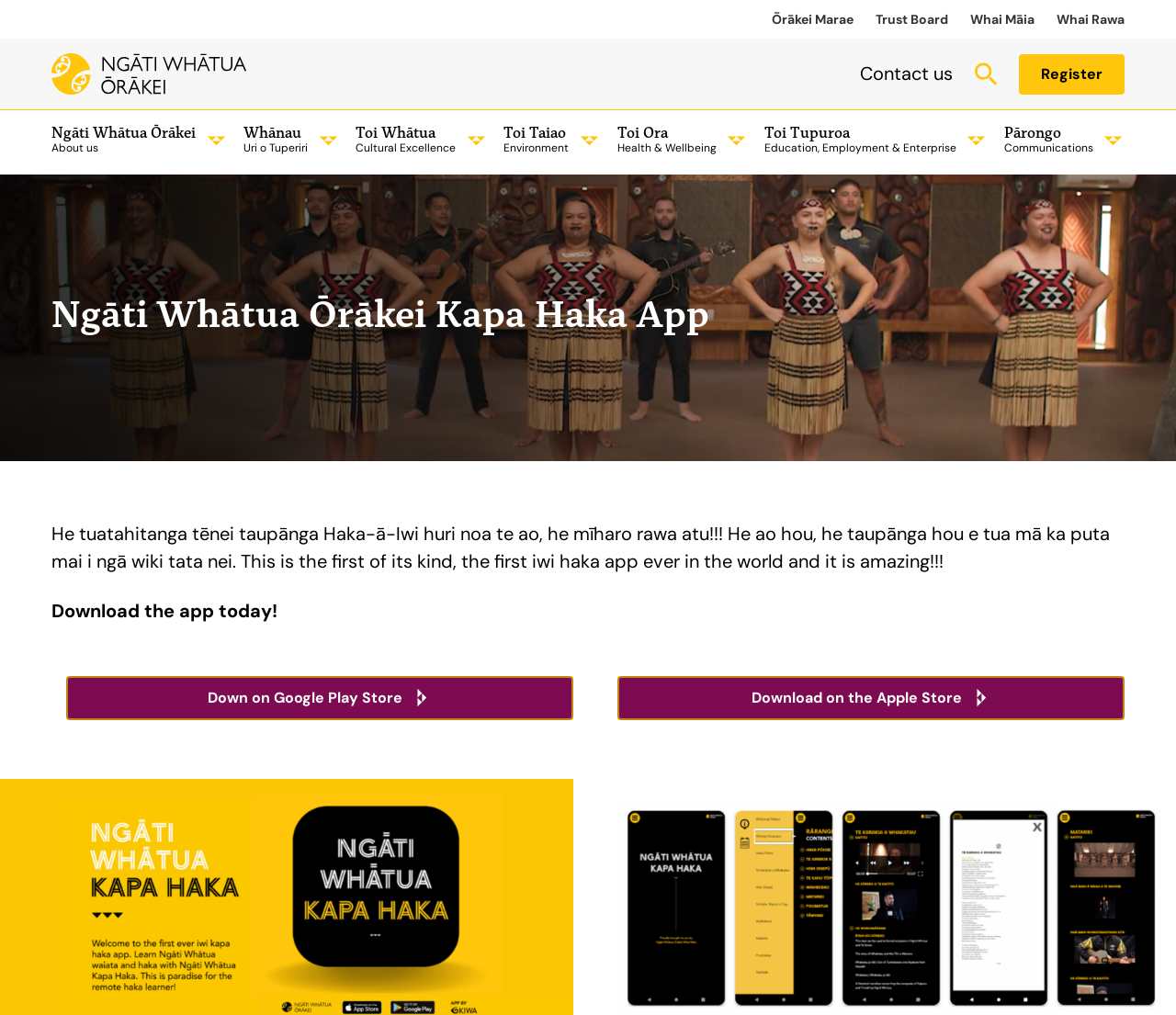What is the name of the marae?
Give a detailed response to the question by analyzing the screenshot.

I found the answer by looking at the links at the top of the webpage, and one of them is labeled 'Ōrākei Marae'.